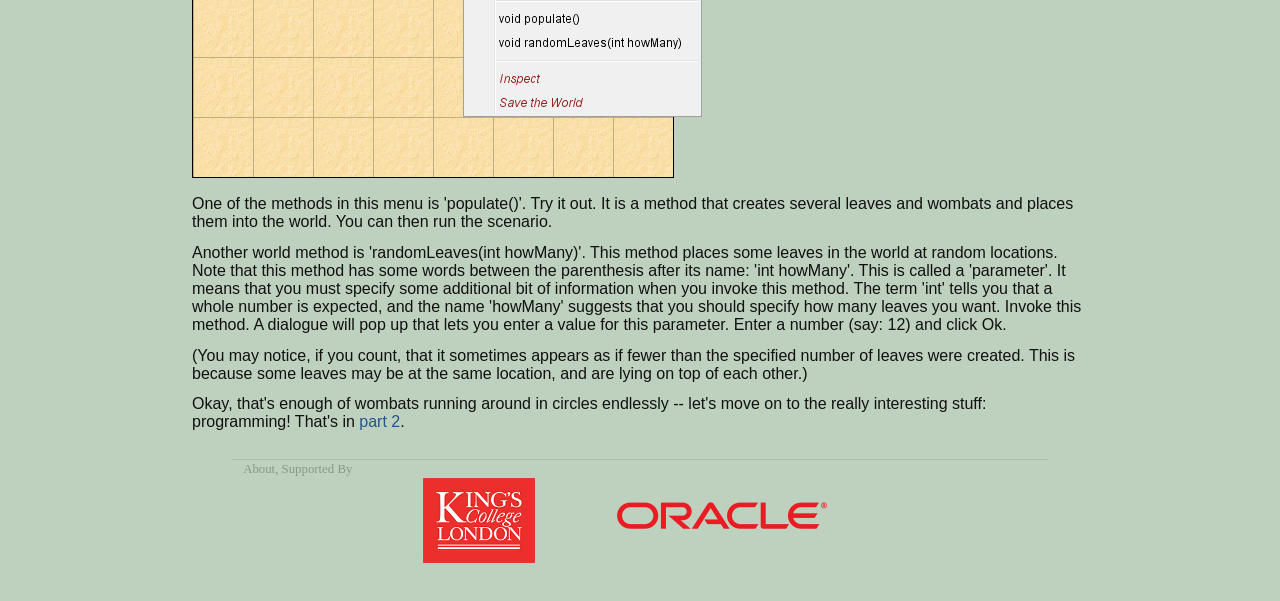What is the purpose of the 'part 2' link?
Analyze the screenshot and provide a detailed answer to the question.

The purpose of the 'part 2' link is unknown, as there is no additional information provided about its functionality or destination. It is simply a link element with the text 'part 2'.